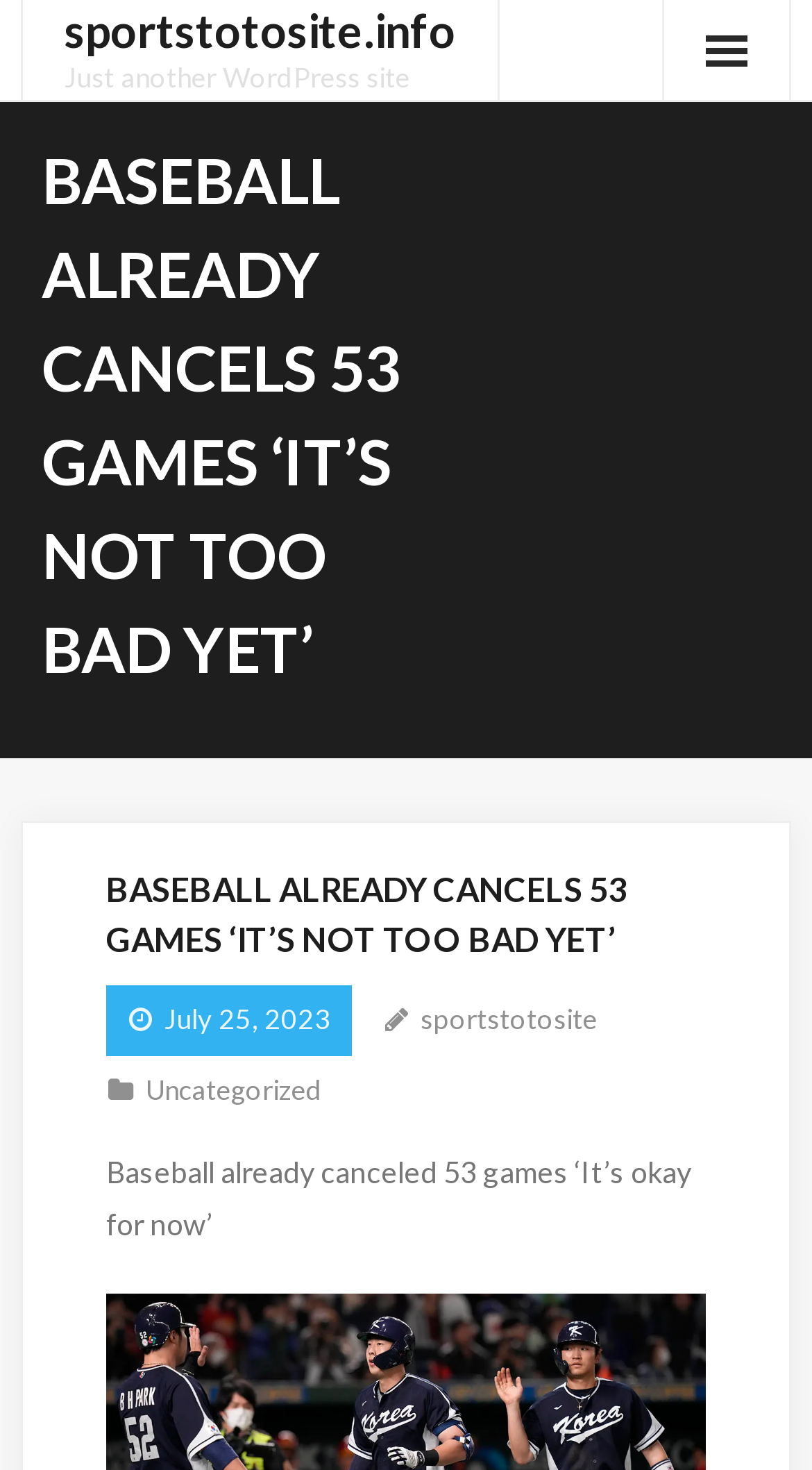Utilize the details in the image to thoroughly answer the following question: What category is the article under?

The link 'Uncategorized' is present in the article, suggesting that it is the category under which the article is classified.